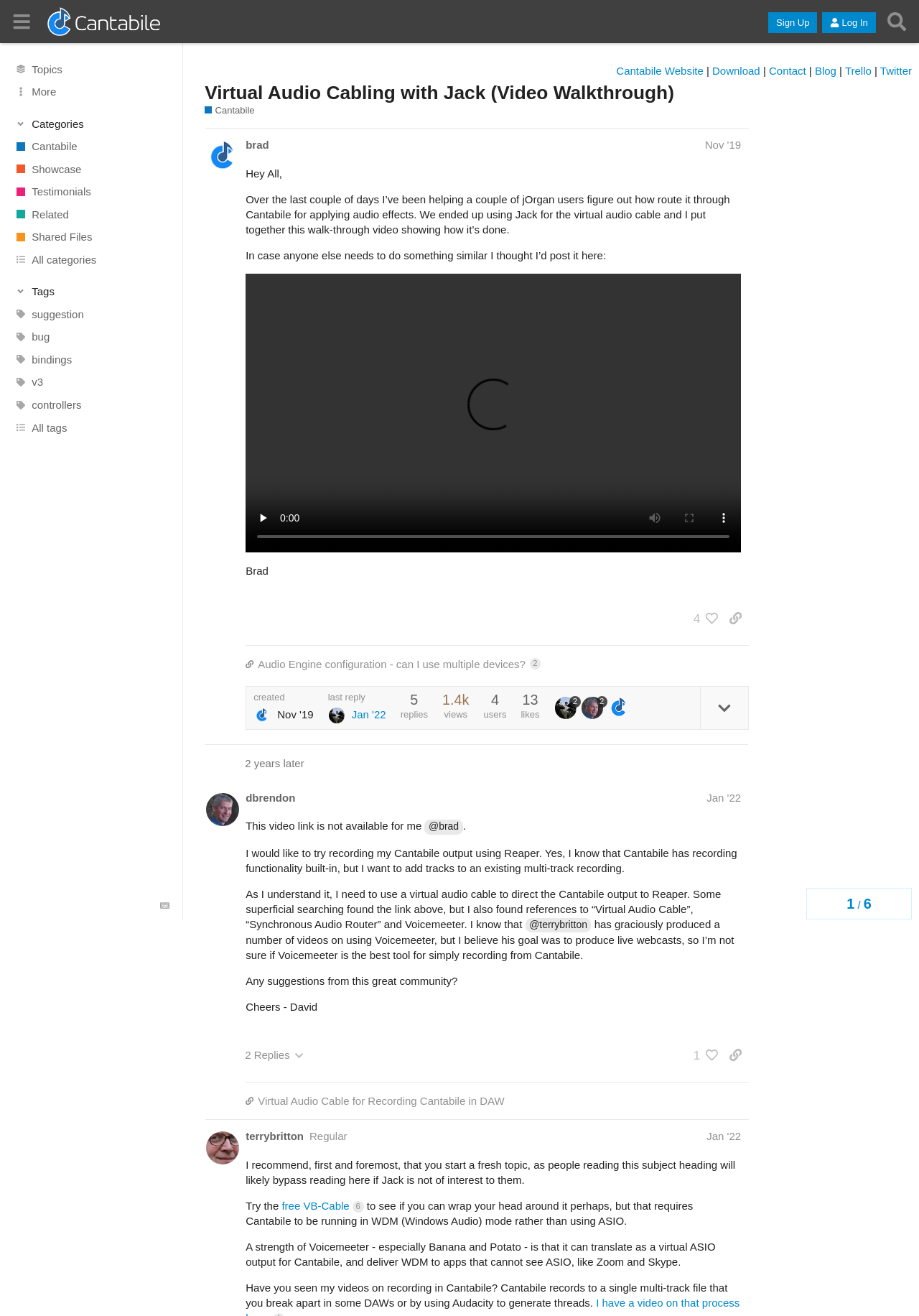Specify the bounding box coordinates of the element's area that should be clicked to execute the given instruction: "View the 'Cantabile Community' link". The coordinates should be four float numbers between 0 and 1, i.e., [left, top, right, bottom].

[0.051, 0.005, 0.174, 0.027]